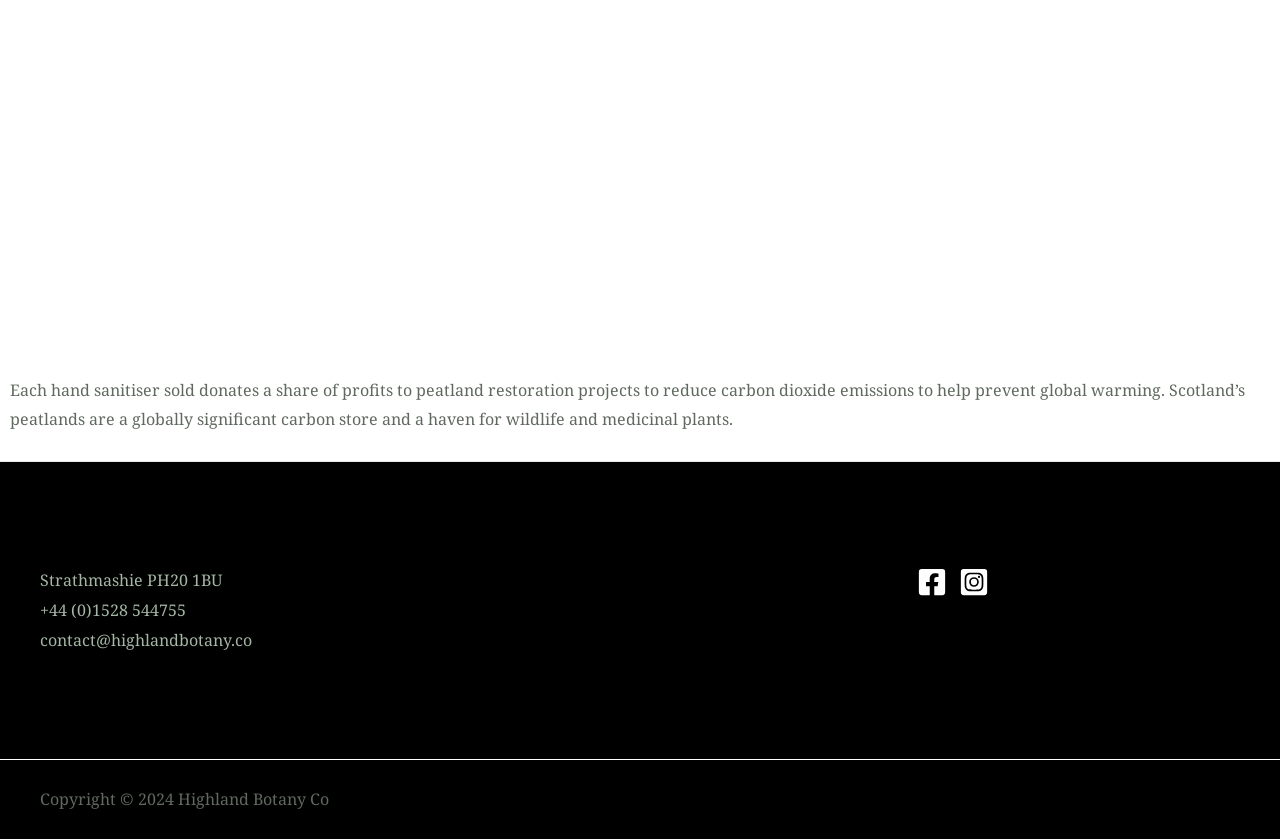What social media platforms does the company have?
Give a thorough and detailed response to the question.

The webpage has links to the company's Facebook and Instagram pages, which are located in the footer section.